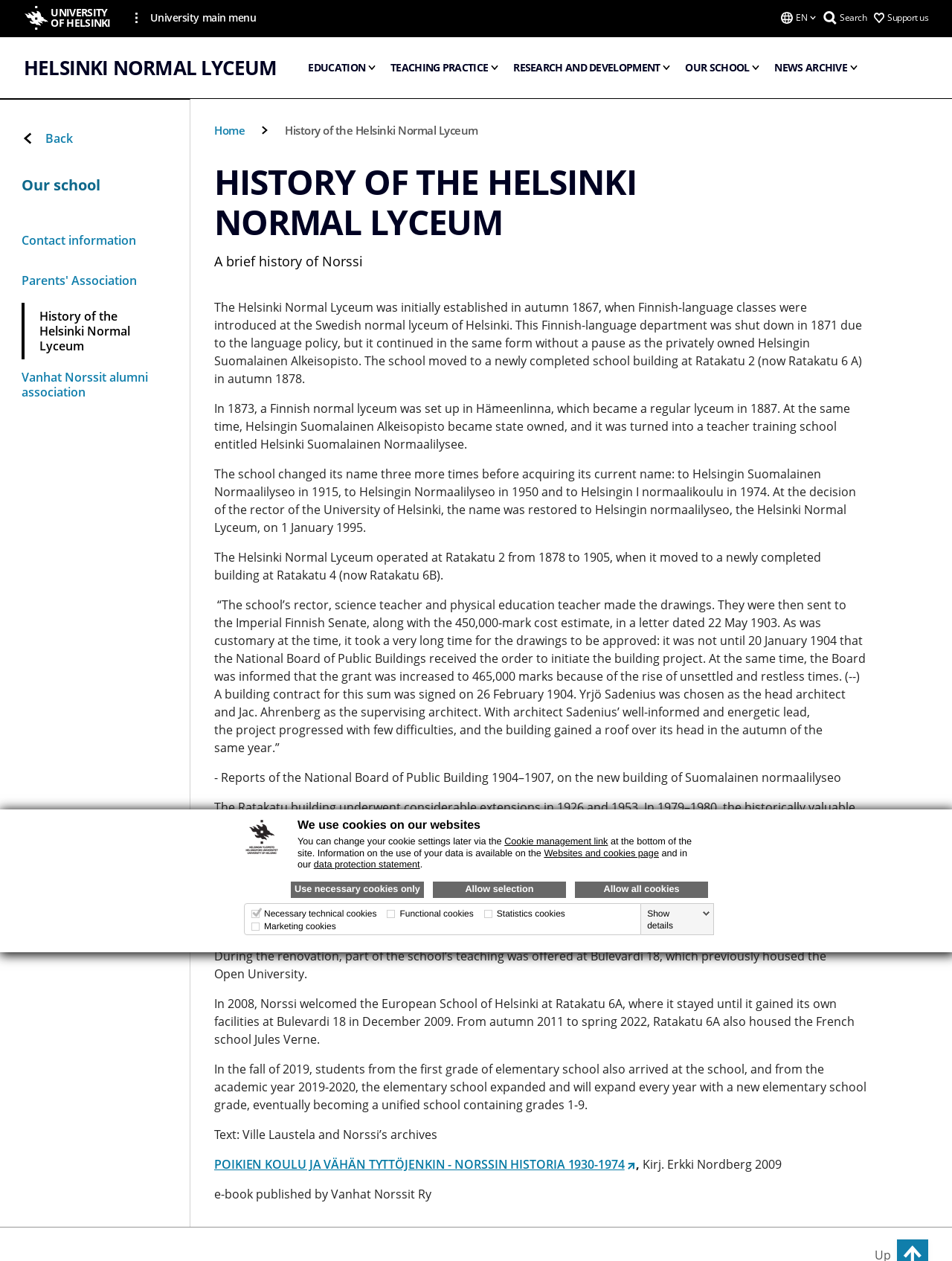What is the name of the association mentioned at the bottom of the webpage?
Carefully analyze the image and provide a thorough answer to the question.

I found the answer by reading the complementary content at the bottom of the webpage, which lists several links, including one to the 'Vanhat Norssit alumni association'.